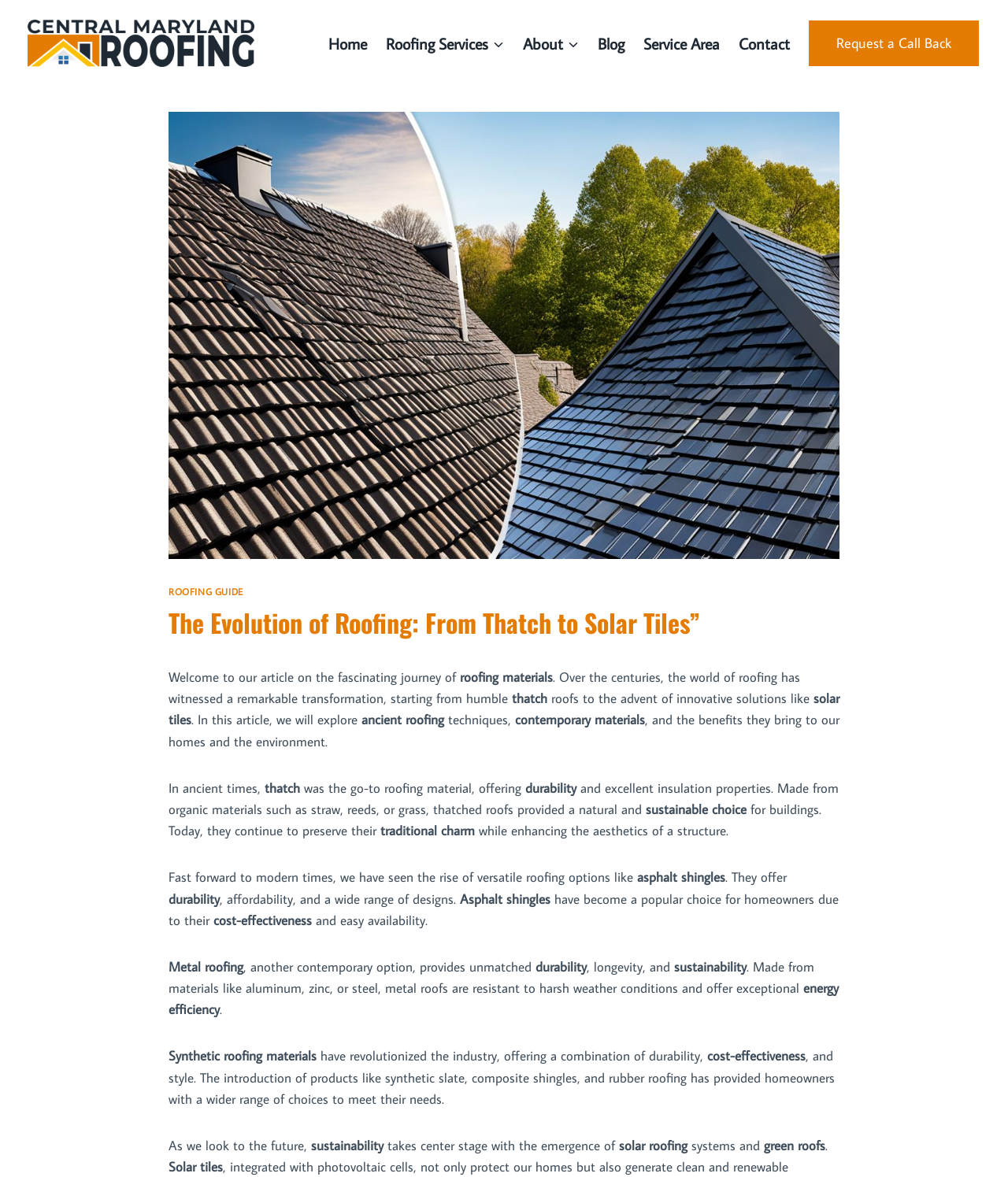Locate the bounding box coordinates for the element described below: "Blog". The coordinates must be four float values between 0 and 1, formatted as [left, top, right, bottom].

[0.584, 0.006, 0.629, 0.068]